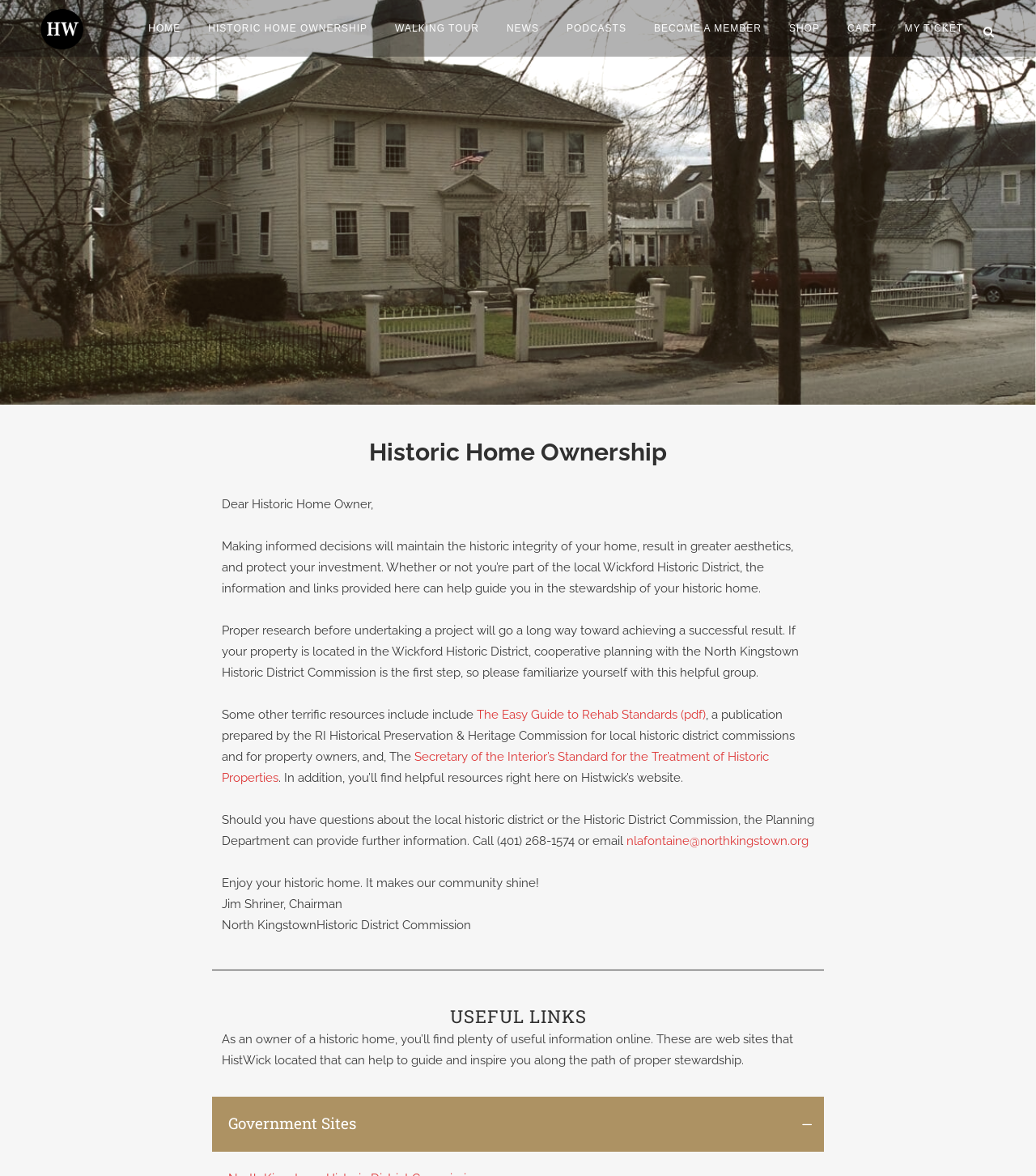Locate the UI element described by Walking Tour in the provided webpage screenshot. Return the bounding box coordinates in the format (top-left x, top-left y, bottom-right x, bottom-right y), ensuring all values are between 0 and 1.

[0.368, 0.0, 0.476, 0.048]